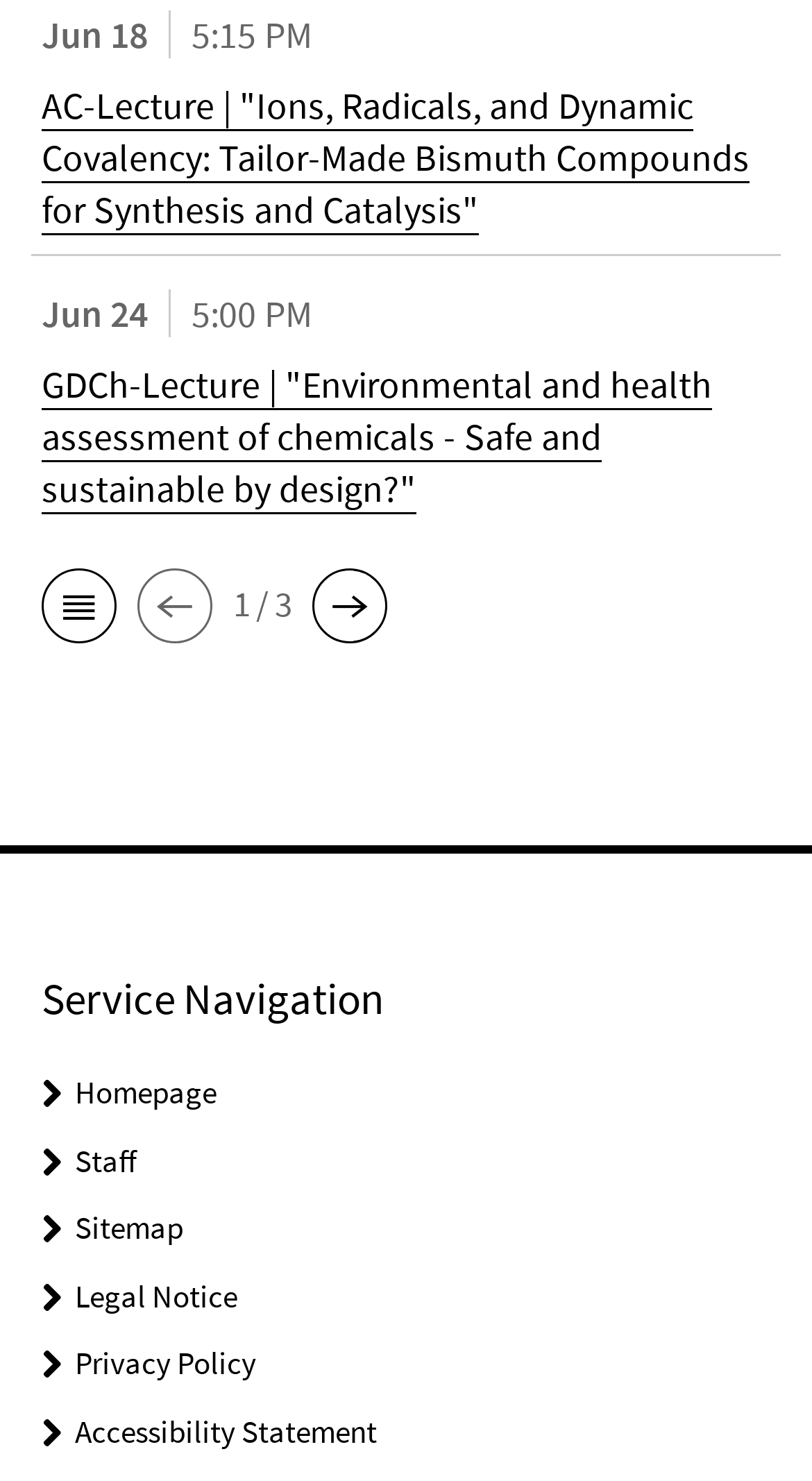What is the title of the second lecture?
Look at the screenshot and provide an in-depth answer.

The second lecture is listed below the first one, with the title 'GDCh-Lecture | Environmental and health assessment of chemicals - Safe and sustainable by design?'.